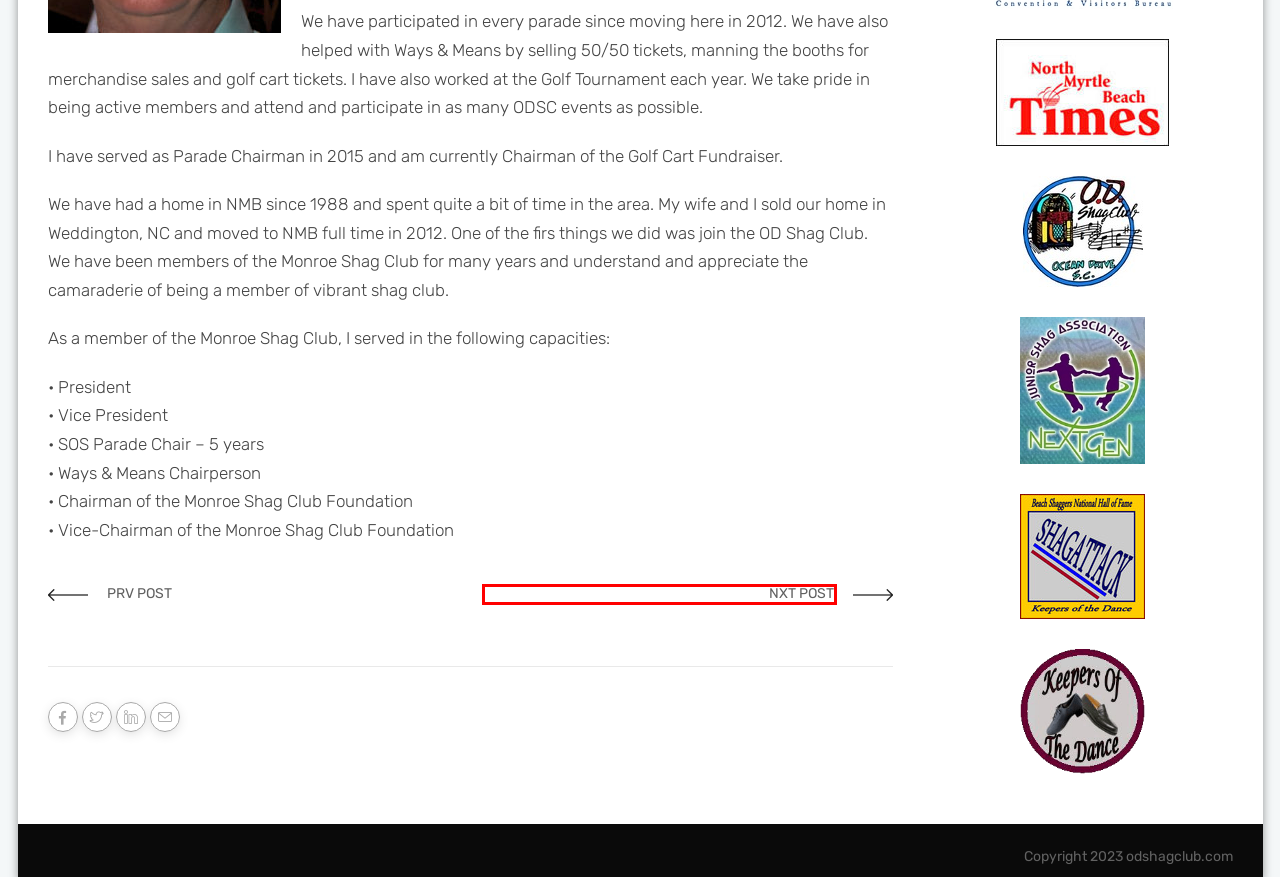You have a screenshot of a webpage with a red rectangle bounding box around an element. Identify the best matching webpage description for the new page that appears after clicking the element in the bounding box. The descriptions are:
A. Membership – OD Shag Club – North Myrtle Beach, SC Shag Dancing
B. PHOTOS – OD Shag Club – North Myrtle Beach, SC Shag Dancing
C. 20180101 Board Member- Nancy Sook – OD Shag Club – North Myrtle Beach, SC Shag Dancing
D. Club Info – OD Shag Club – North Myrtle Beach, SC Shag Dancing
E. 2024 Golf Tournament Announcement – OD Shag Club – North Myrtle Beach, SC Shag Dancing
F. Our Sponsors – OD Shag Club – North Myrtle Beach, SC Shag Dancing
G. Club Events Calendar – OD Shag Club – North Myrtle Beach, SC Shag Dancing
H. 20180101 Board Member – Tina Tomberlin – OD Shag Club – North Myrtle Beach, SC Shag Dancing

C